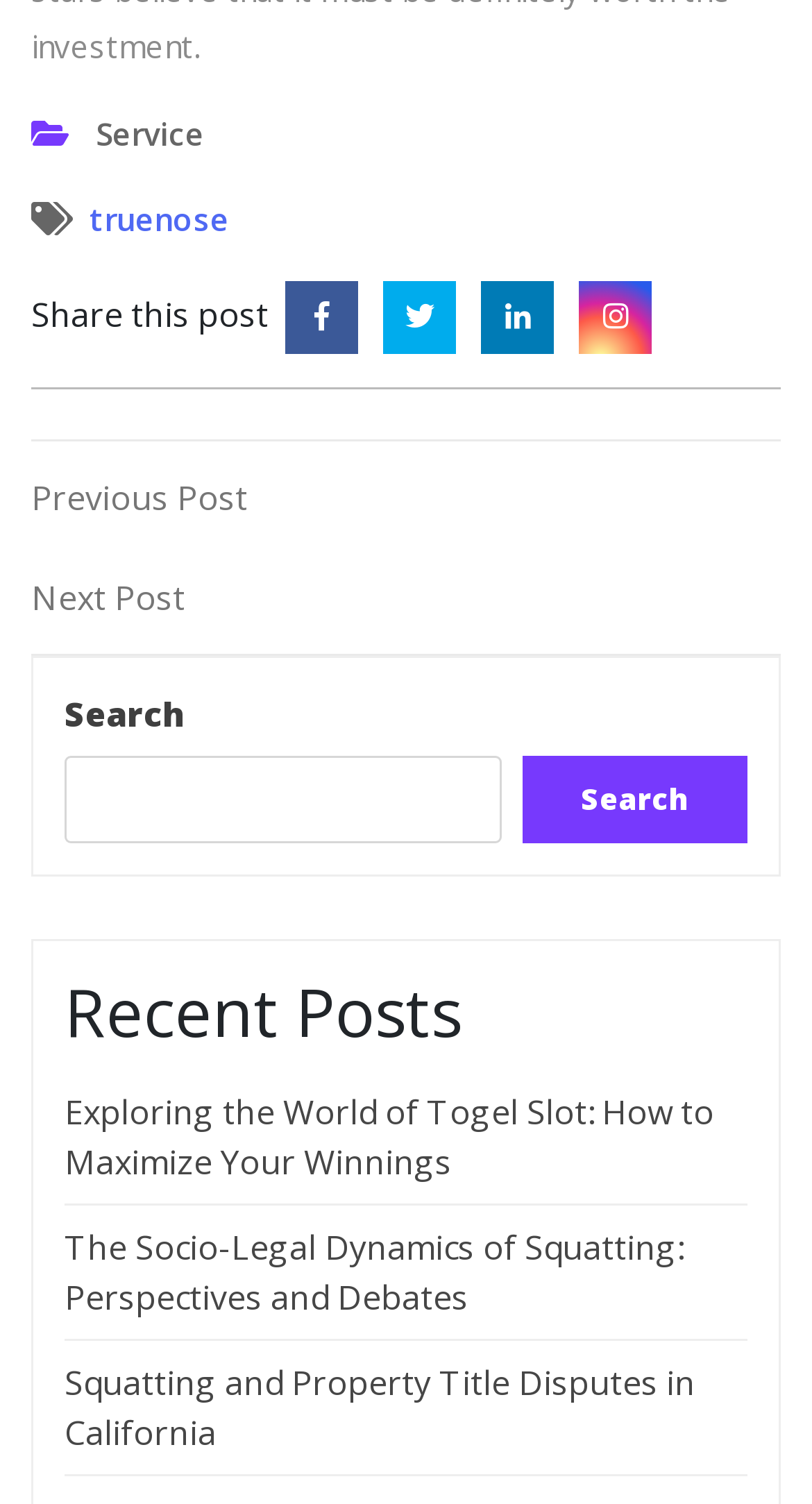Provide a brief response to the question below using a single word or phrase: 
What is the purpose of the button at the bottom of the search bar?

Search